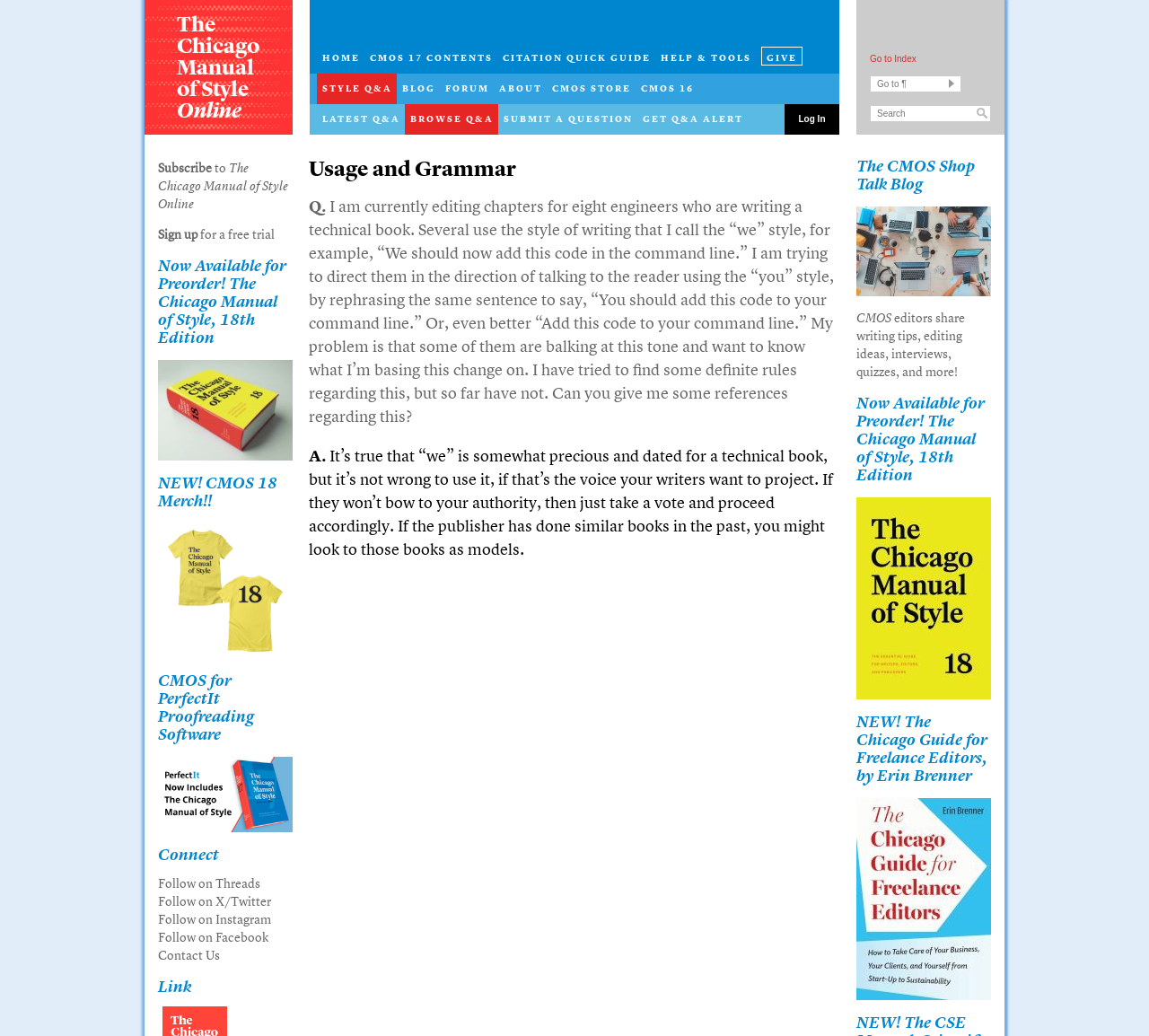Find the bounding box coordinates of the element to click in order to complete this instruction: "Go to the 'CMOS 17 CONTENTS' page". The bounding box coordinates must be four float numbers between 0 and 1, denoted as [left, top, right, bottom].

[0.317, 0.042, 0.433, 0.071]